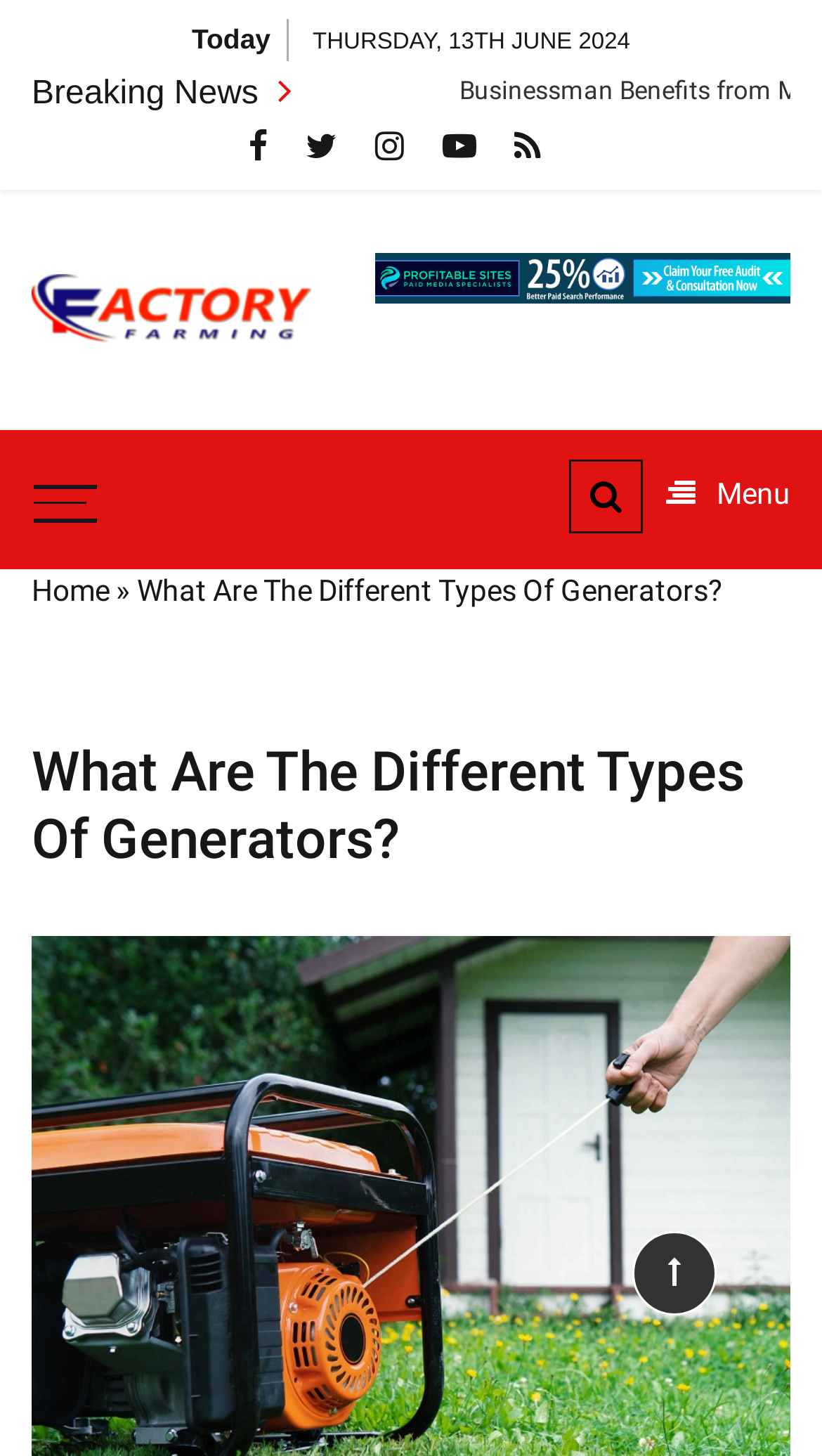Carefully examine the image and provide an in-depth answer to the question: What is the name of the website?

I found the name of the website by looking at the link element with the text 'Factory Farming' which is located at the top of the webpage and also has an associated image.